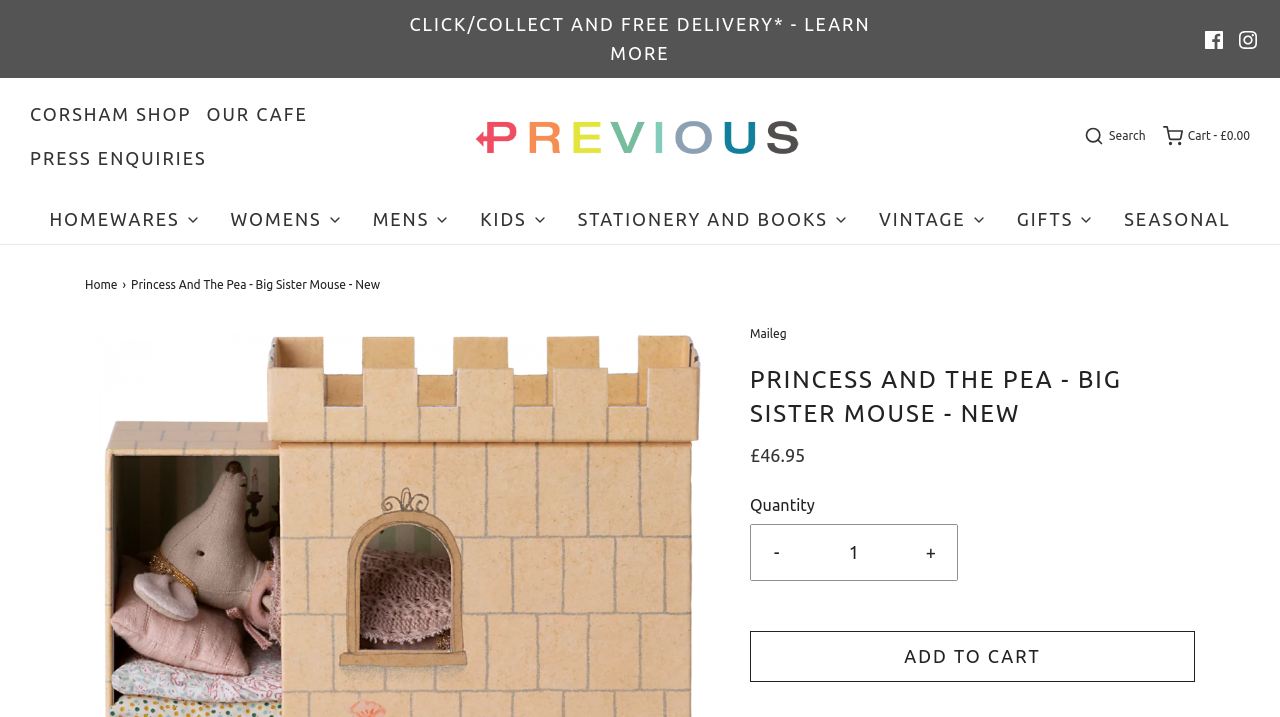Please answer the following question using a single word or phrase: 
What is the price of the Princess and the Pea mouse?

£46.95